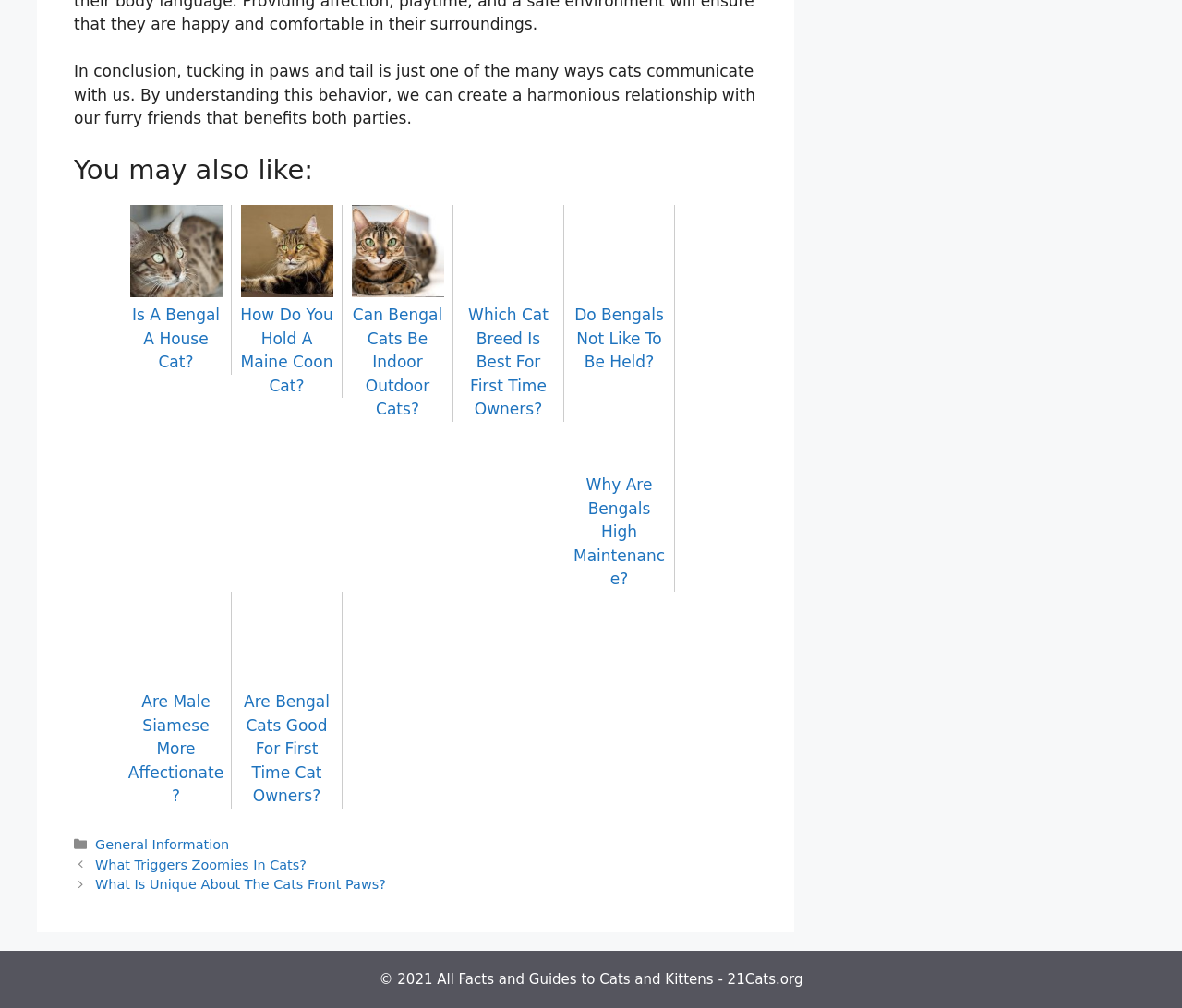Determine the bounding box coordinates for the area you should click to complete the following instruction: "Learn about 'General Information'".

[0.081, 0.83, 0.194, 0.845]